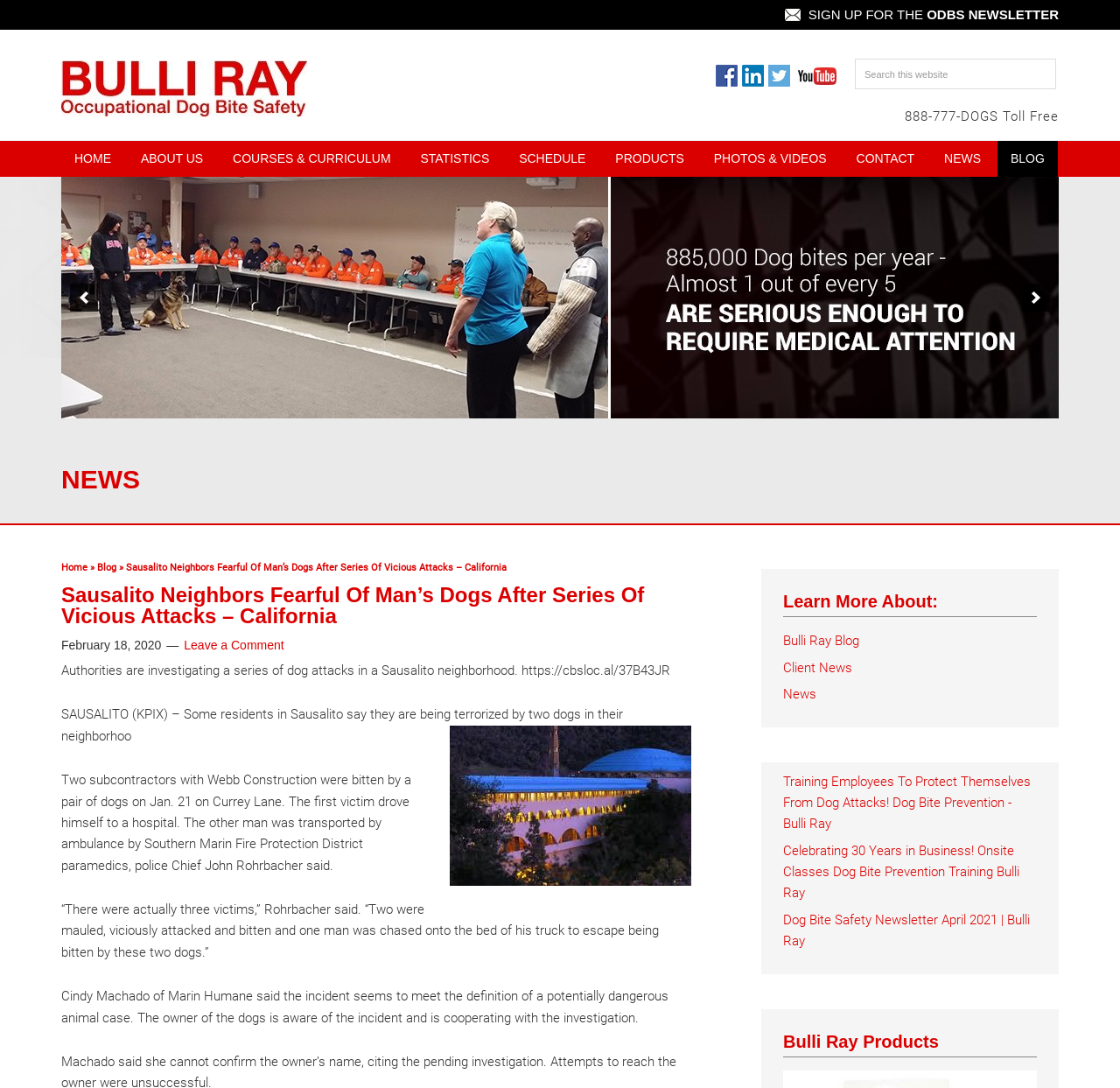Find the bounding box coordinates of the element to click in order to complete this instruction: "Search this website". The bounding box coordinates must be four float numbers between 0 and 1, denoted as [left, top, right, bottom].

[0.763, 0.054, 0.943, 0.082]